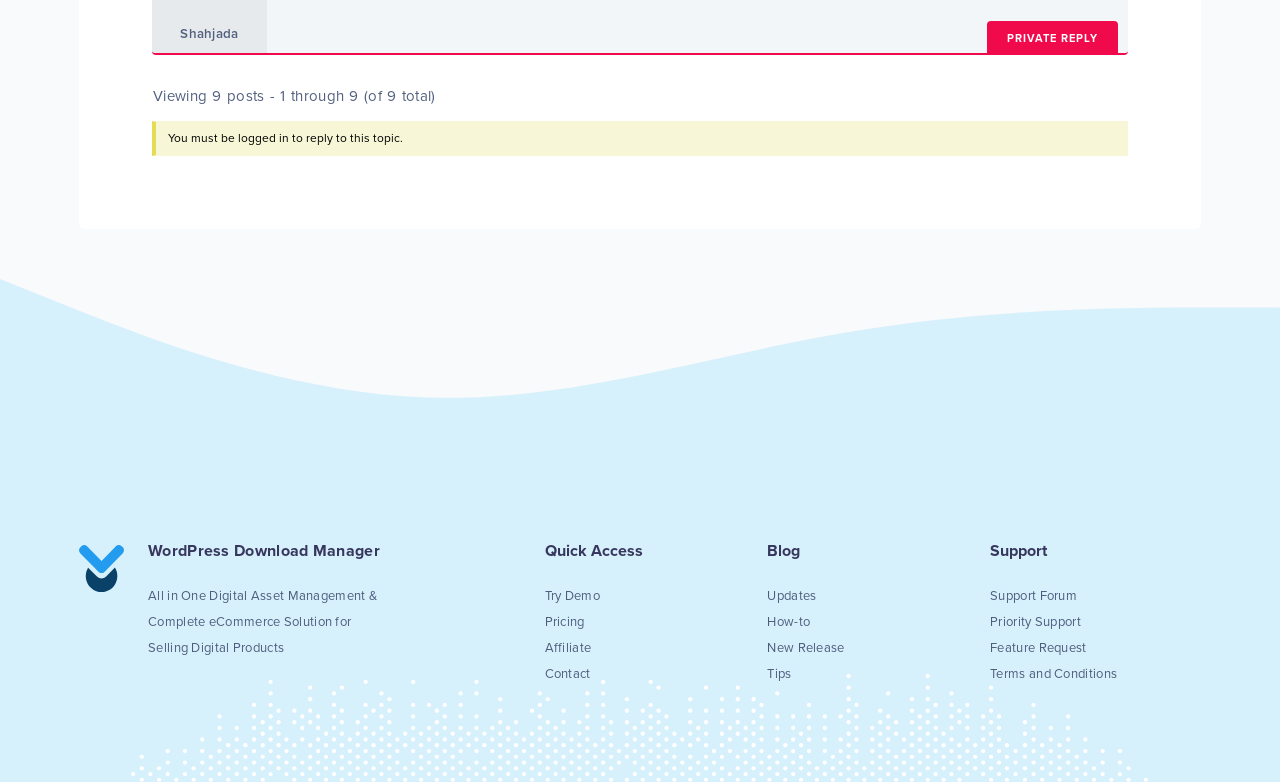What is the total number of posts?
Could you answer the question with a detailed and thorough explanation?

The answer can be found in the StaticText element with the text 'Viewing 9 posts - 1 through 9 (of 9 total)' which indicates that there are 9 posts in total.